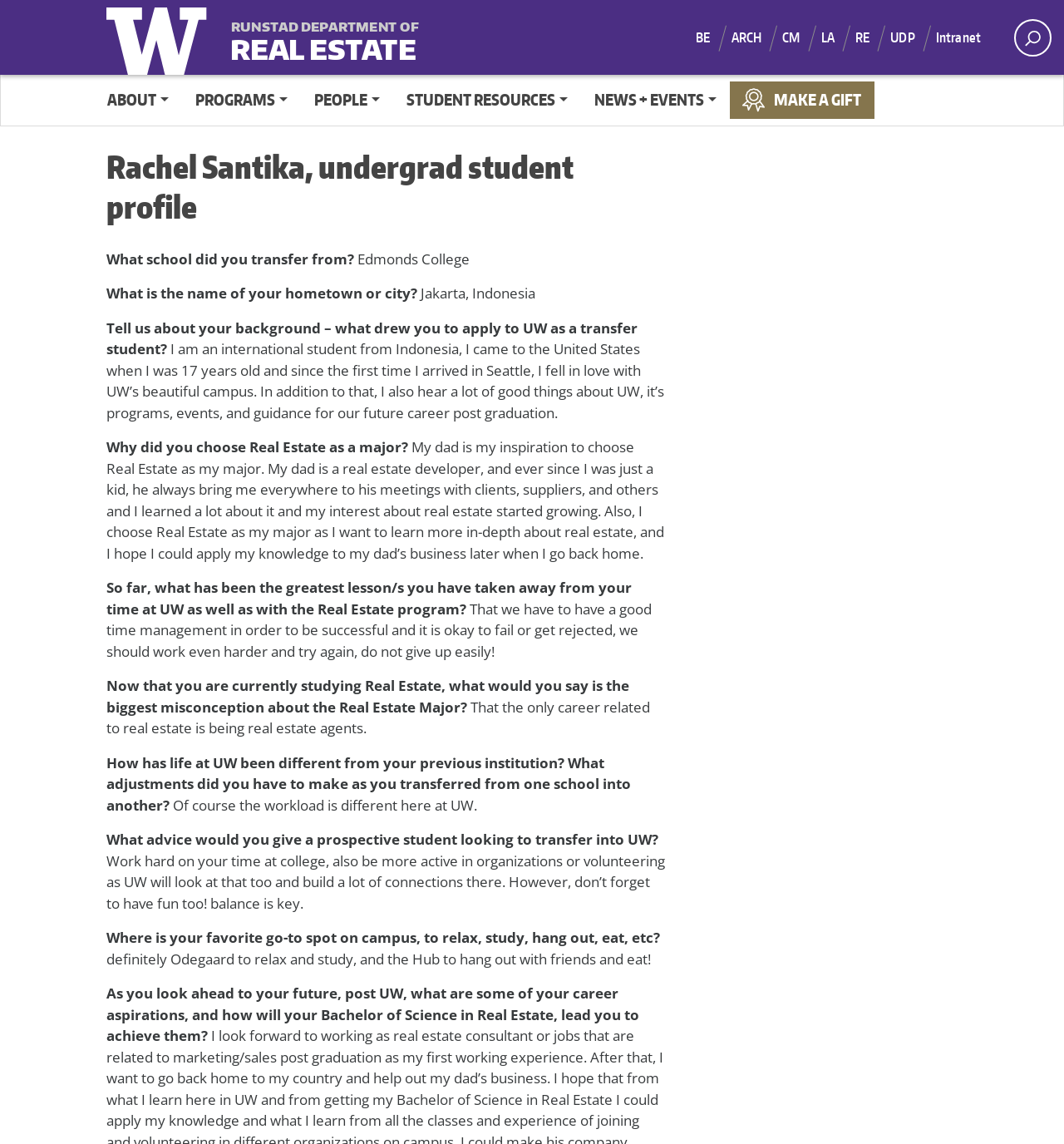Identify and provide the bounding box for the element described by: "aria-label="open search area"".

[0.953, 0.016, 0.988, 0.049]